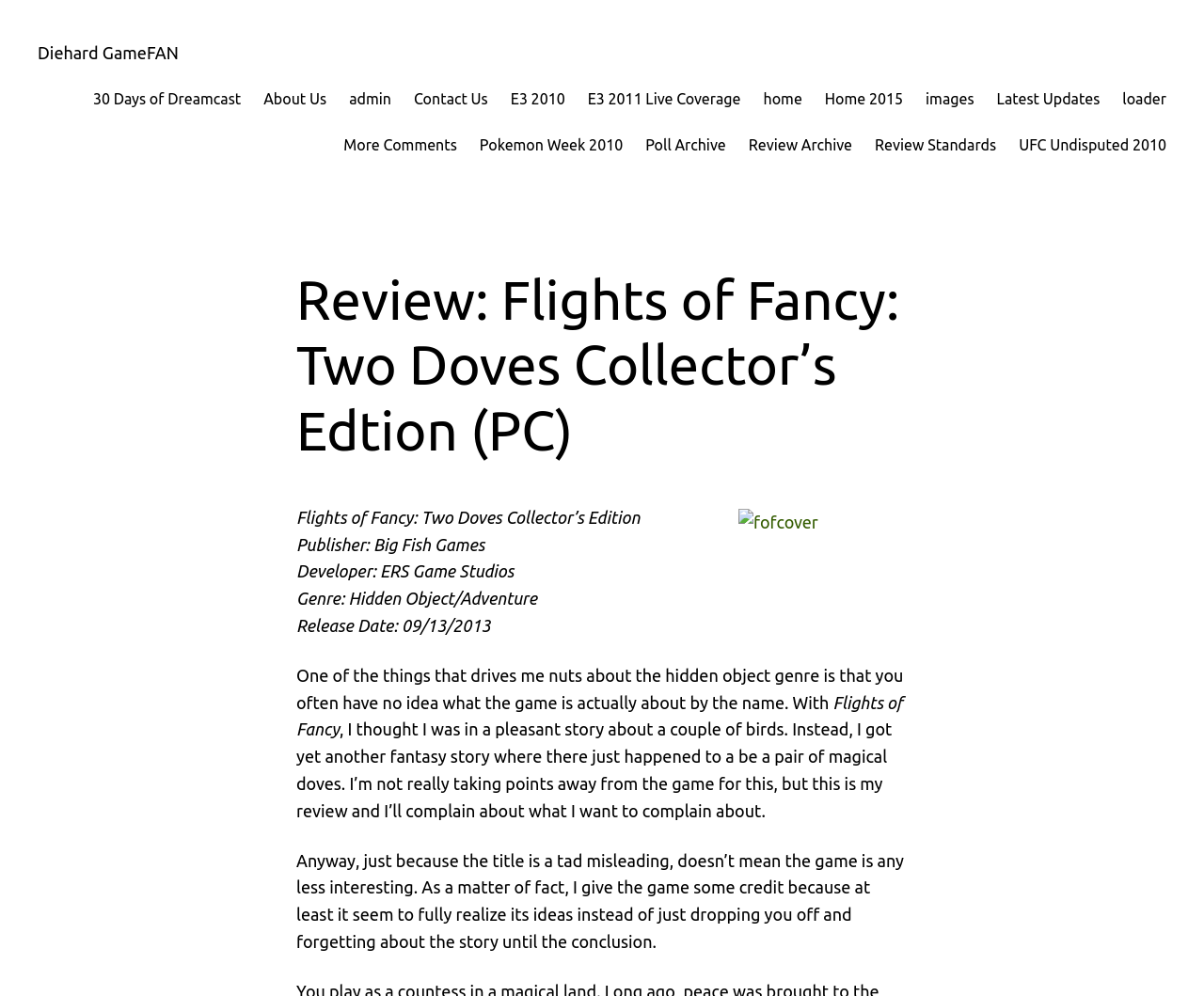Please specify the bounding box coordinates of the clickable section necessary to execute the following command: "Click on the 'Review Archive' link".

[0.622, 0.134, 0.708, 0.159]